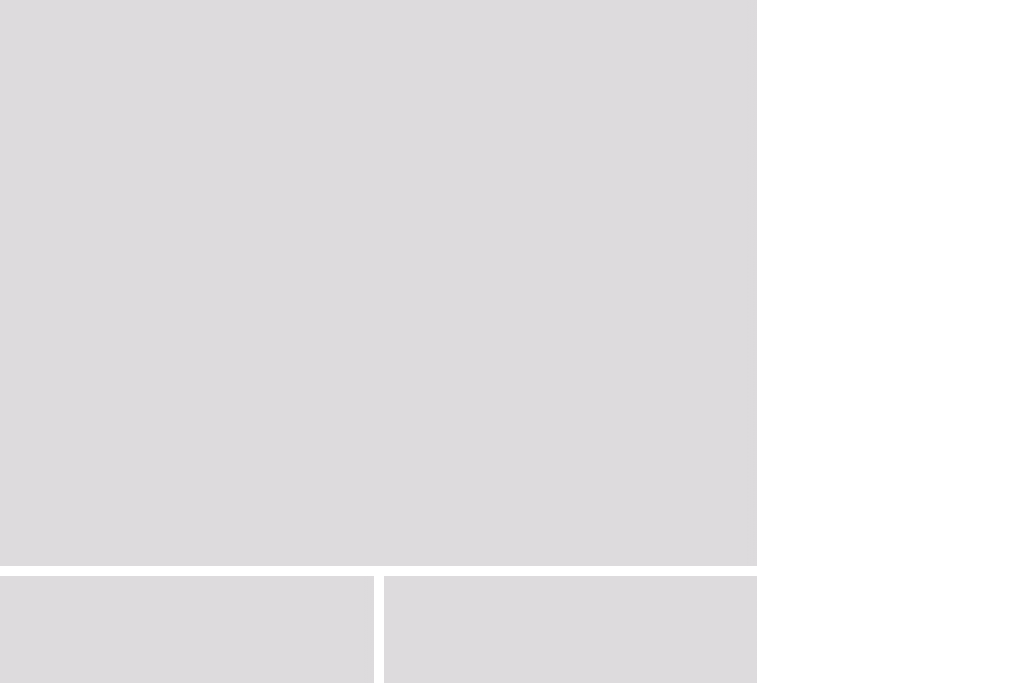What is the purpose of the buttons?
Please provide a single word or phrase as your answer based on the screenshot.

To interact with the image